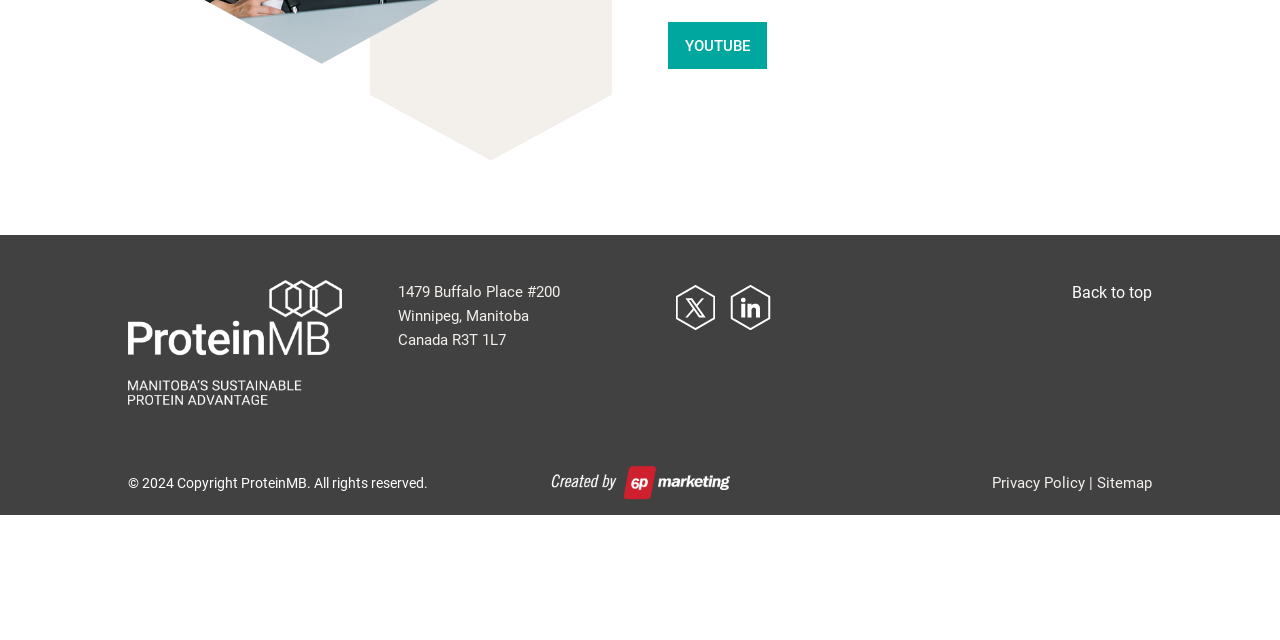Locate the UI element that matches the description Privacy Policy in the webpage screenshot. Return the bounding box coordinates in the format (top-left x, top-left y, bottom-right x, bottom-right y), with values ranging from 0 to 1.

[0.775, 0.74, 0.848, 0.768]